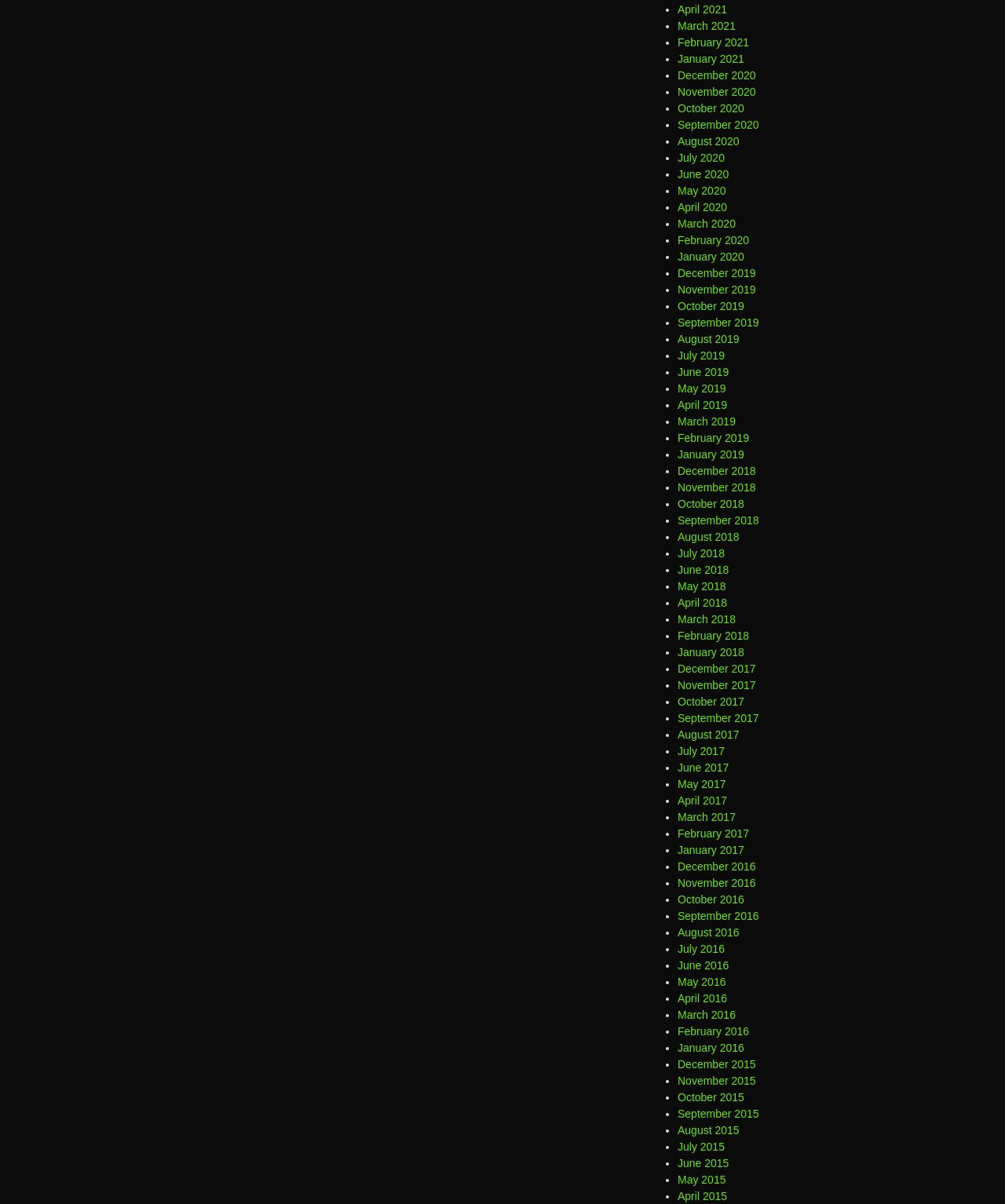Please give a succinct answer using a single word or phrase:
What is the earliest month listed?

December 2018